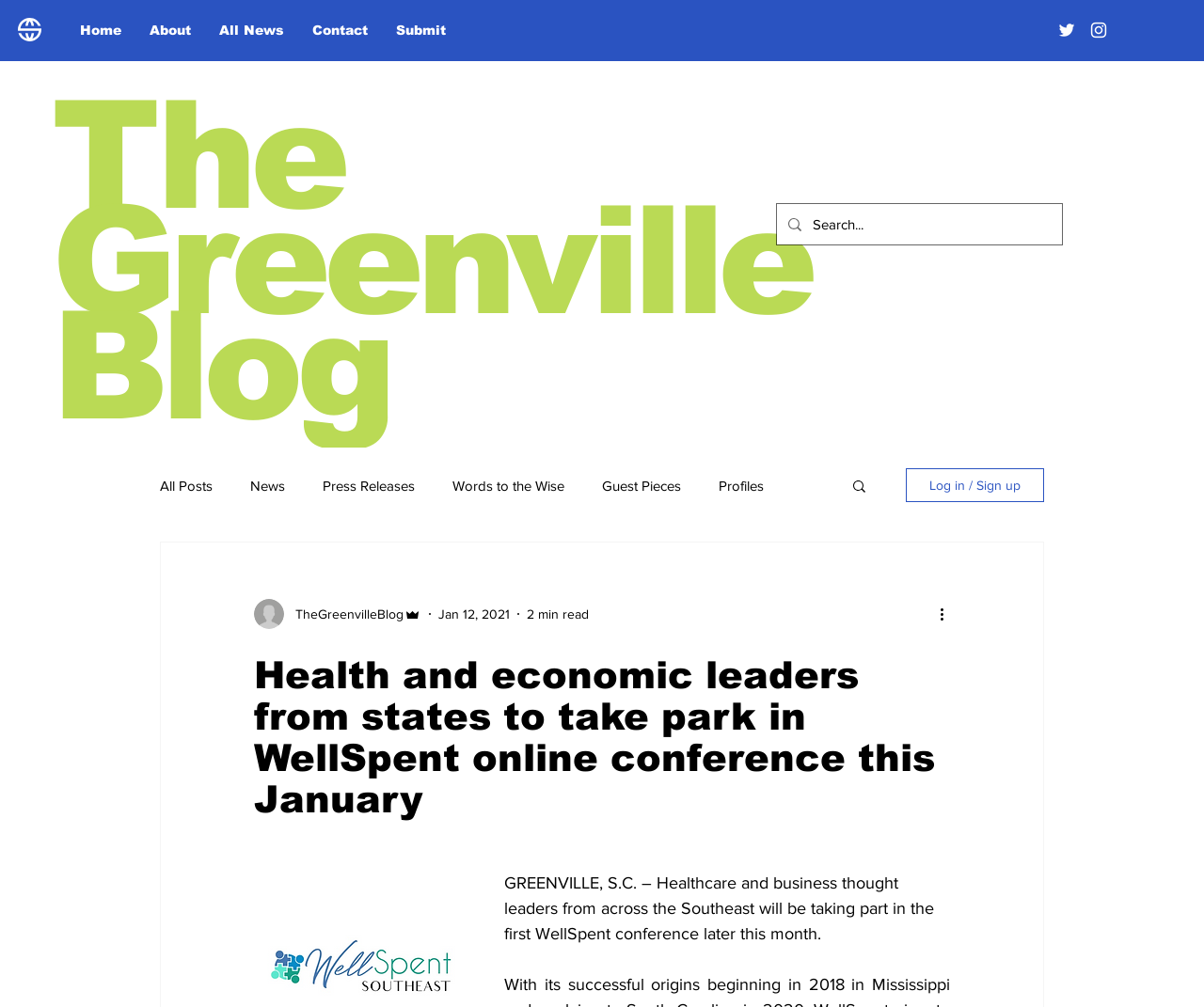Locate the bounding box coordinates of the segment that needs to be clicked to meet this instruction: "Search for something".

[0.675, 0.203, 0.849, 0.243]